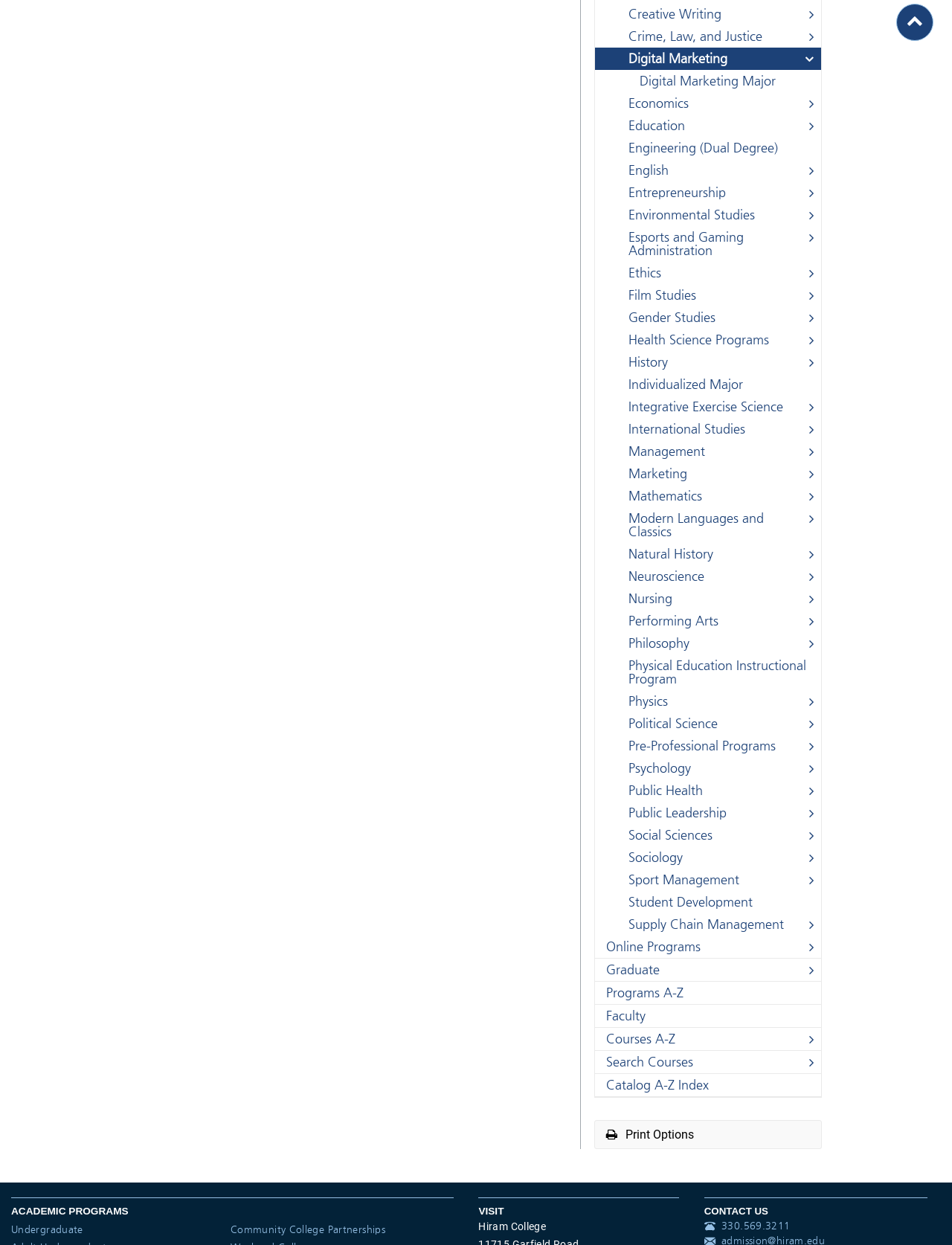Identify the bounding box coordinates for the UI element described as follows: "Health Science Programs". Ensure the coordinates are four float numbers between 0 and 1, formatted as [left, top, right, bottom].

[0.625, 0.264, 0.862, 0.282]